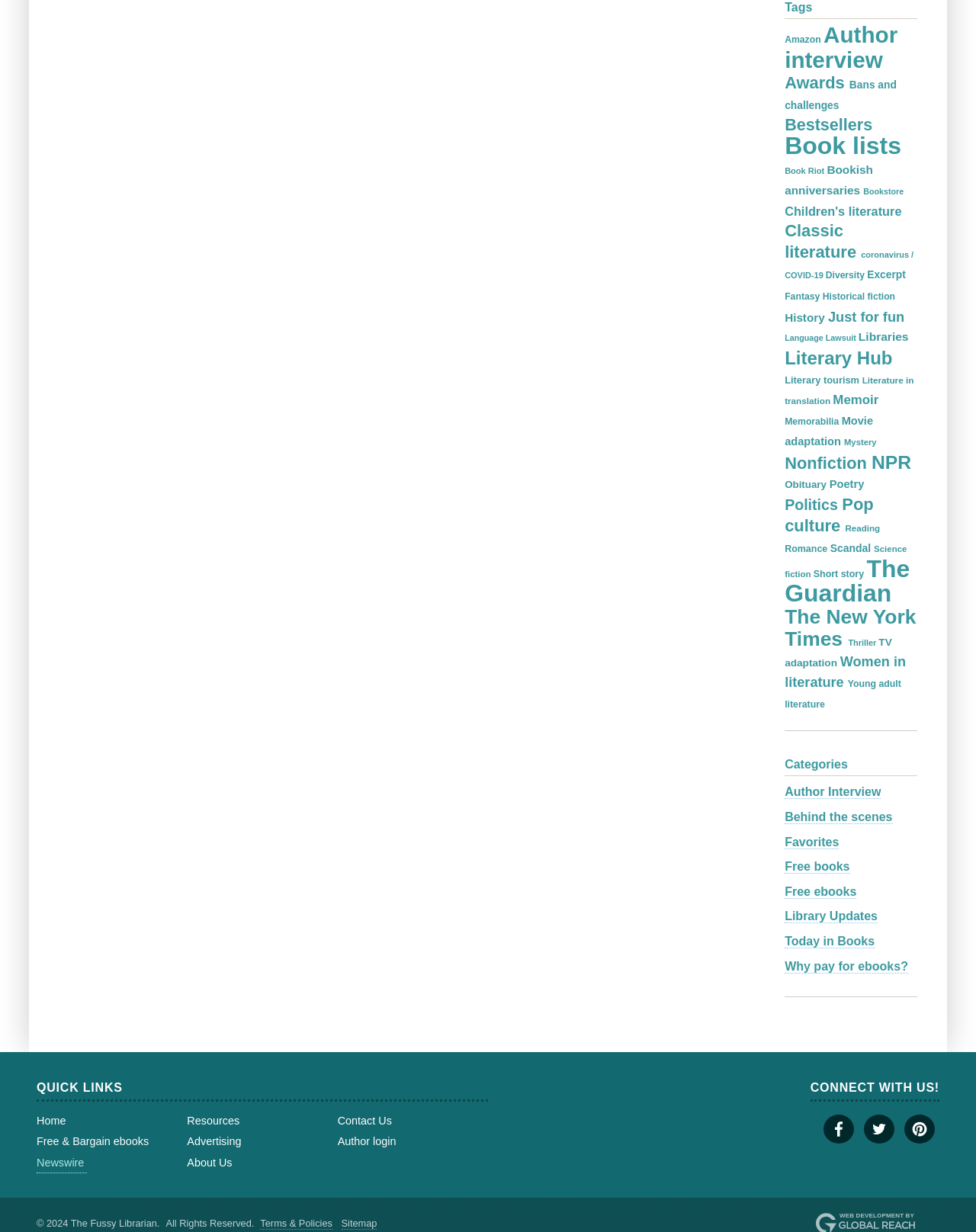Determine the bounding box coordinates of the region to click in order to accomplish the following instruction: "Click on the 'Unclesamtips.com' link". Provide the coordinates as four float numbers between 0 and 1, specifically [left, top, right, bottom].

None